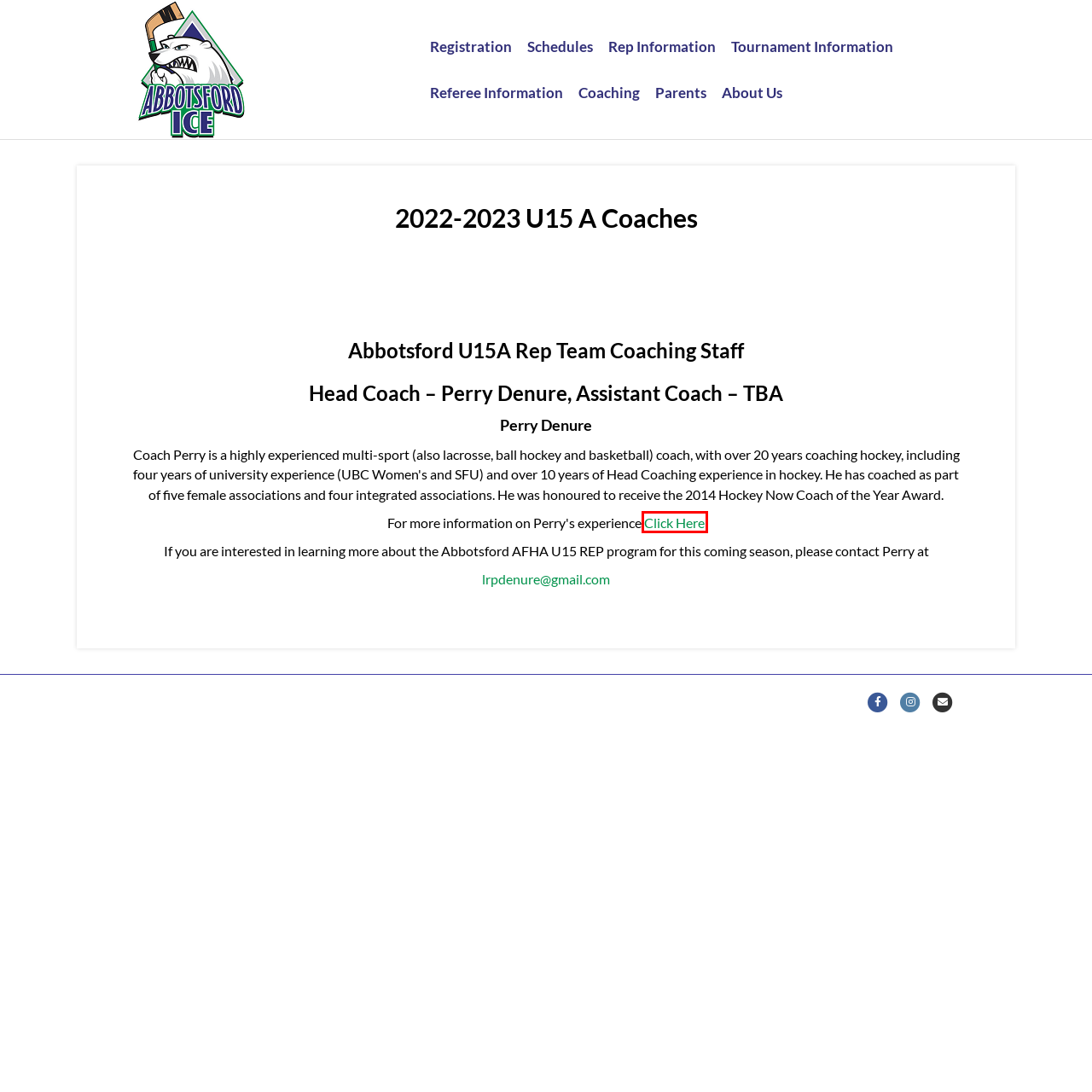You are given a screenshot of a webpage with a red rectangle bounding box. Choose the best webpage description that matches the new webpage after clicking the element in the bounding box. Here are the candidates:
A. Parents – Abbotsford Female Hockey Association
B. Abbotsford Female Hockey Association – Abbotsford Female Hockey Association
C. Executive – Abbotsford Female Hockey Association
D. Rep Tryouts – Abbotsford Female Hockey Association
E. Schedule – Abbotsford Female Hockey Association
F. Perry Denure Bio – Abbotsford Female Hockey Association
G. Coaching – Abbotsford Female Hockey Association
H. Referee Information – Abbotsford Female Hockey Association

F